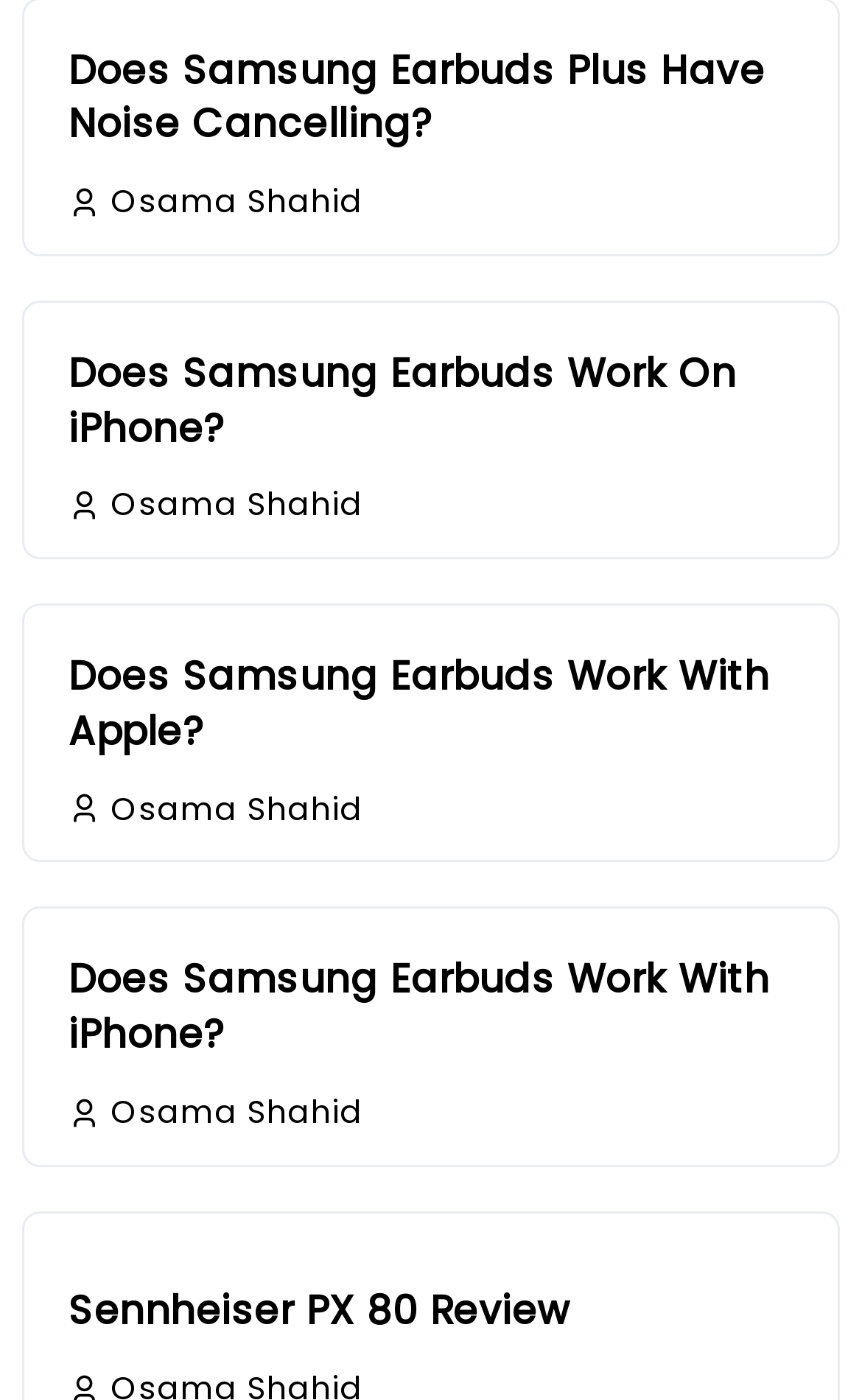Locate the bounding box coordinates of the element you need to click to accomplish the task described by this instruction: "Read the review of Sennheiser PX 80".

[0.079, 0.917, 0.66, 0.955]